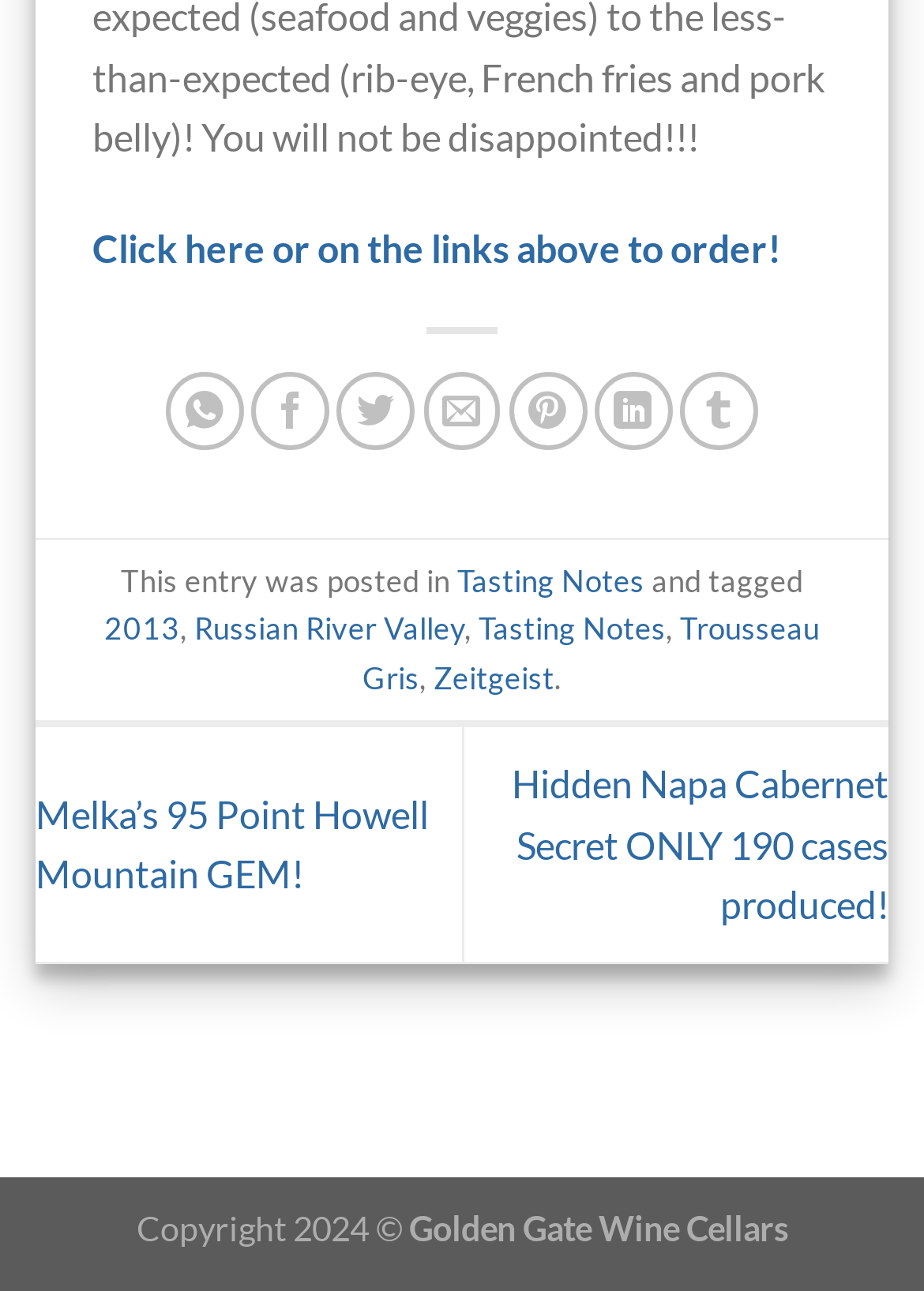Analyze the image and deliver a detailed answer to the question: What is the name of the wine cellar?

I found the answer by looking at the footer section of the webpage, where it says 'Copyright 2024 © Golden Gate Wine Cellars'.